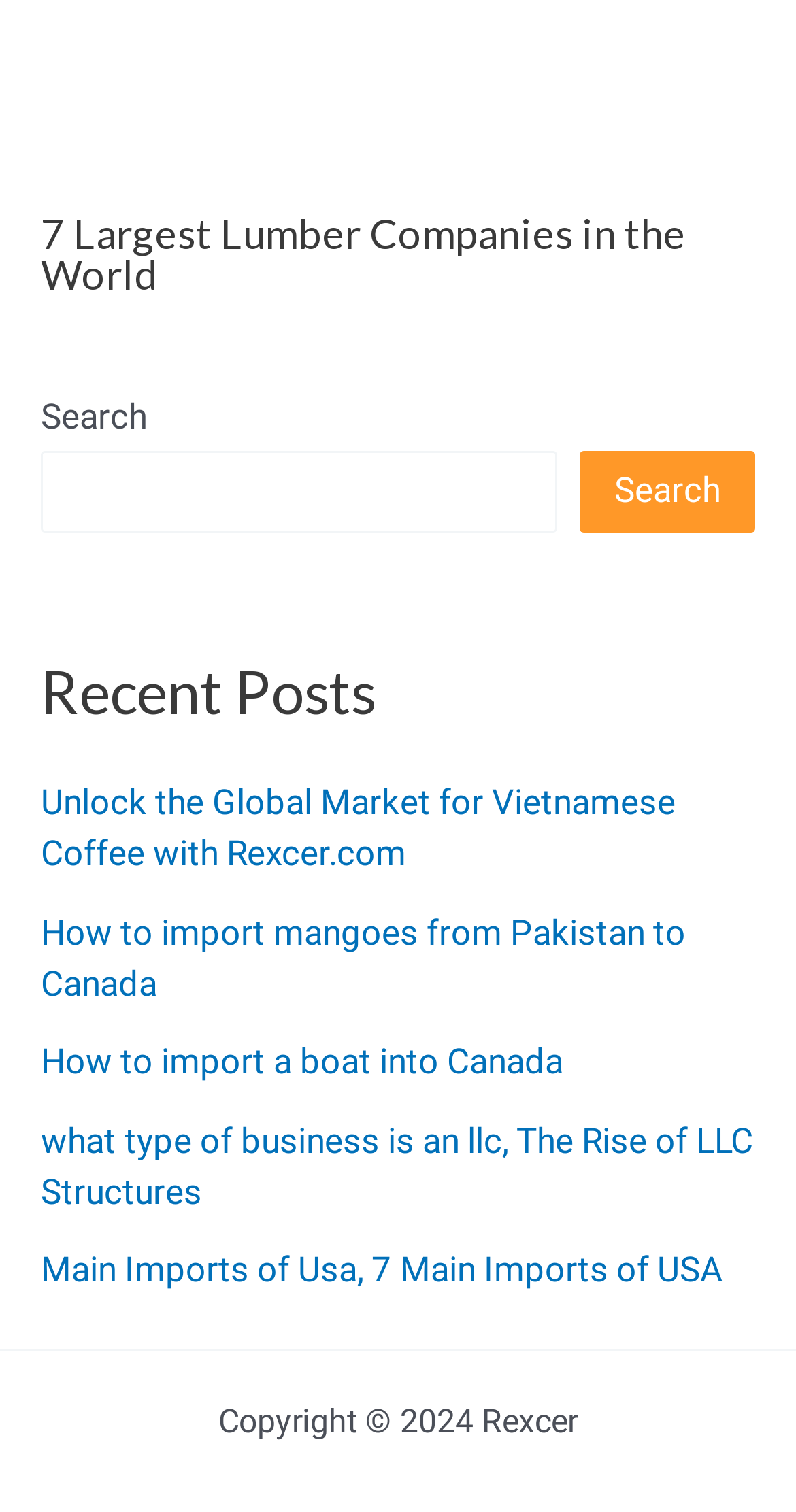Please determine the bounding box coordinates of the section I need to click to accomplish this instruction: "Search for something".

[0.051, 0.298, 0.701, 0.353]